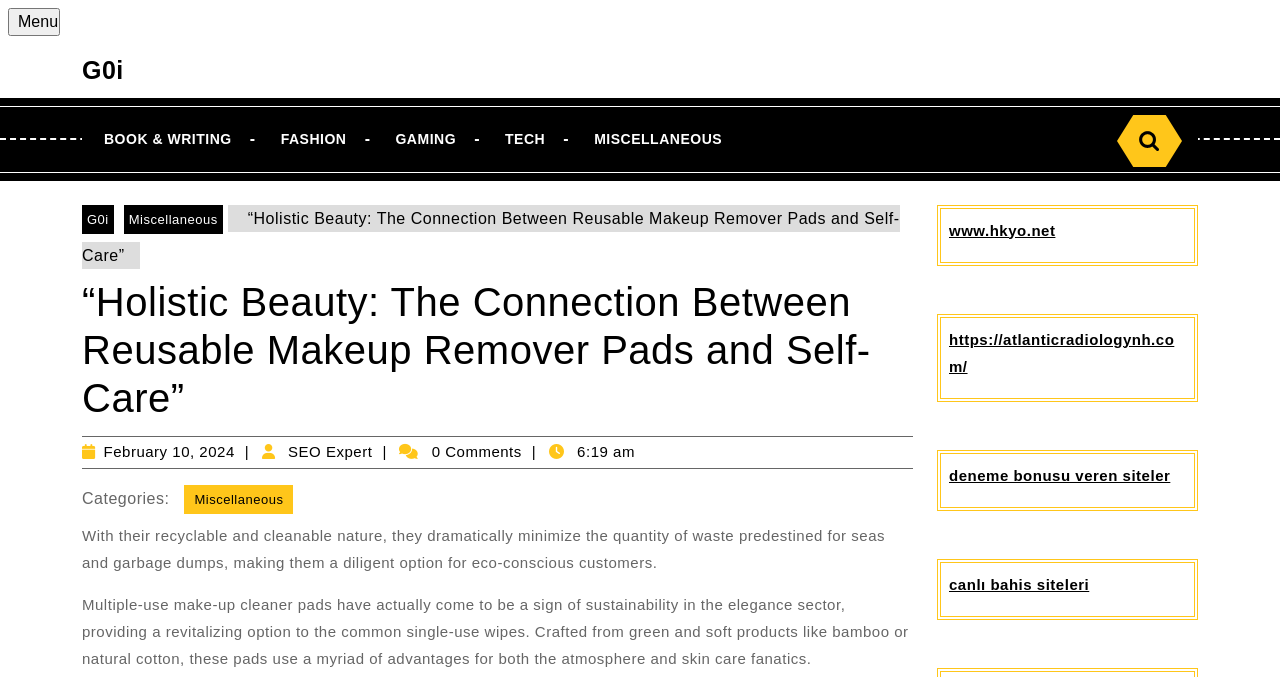Refer to the image and answer the question with as much detail as possible: What is the material used to make reusable makeup remover pads?

The article states that reusable makeup remover pads are 'crafted from green and soft products like bamboo or natural cotton'. This suggests that the material used to make these pads is either bamboo or natural cotton.